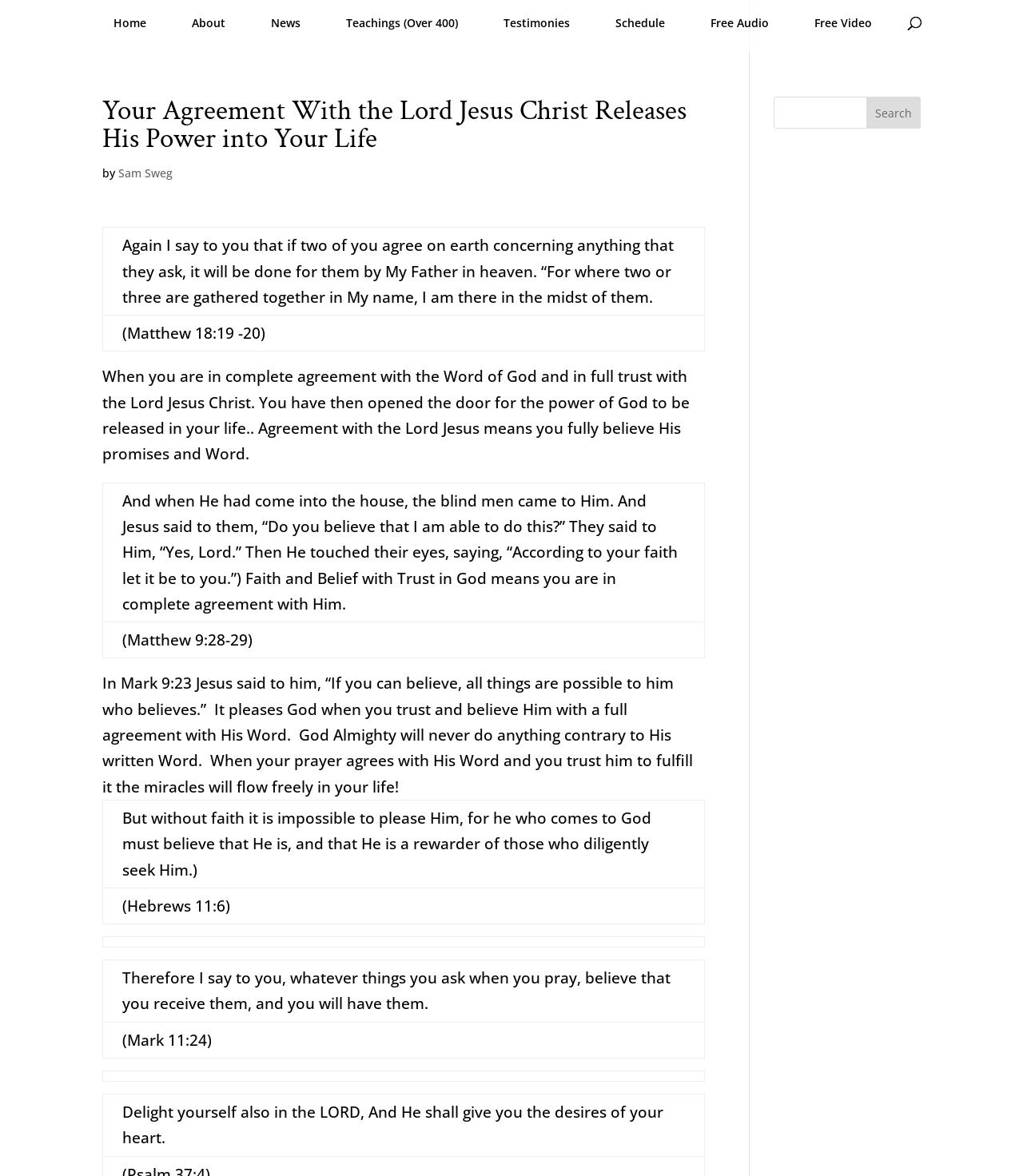Please pinpoint the bounding box coordinates for the region I should click to adhere to this instruction: "Click the Home link".

[0.099, 0.008, 0.155, 0.043]